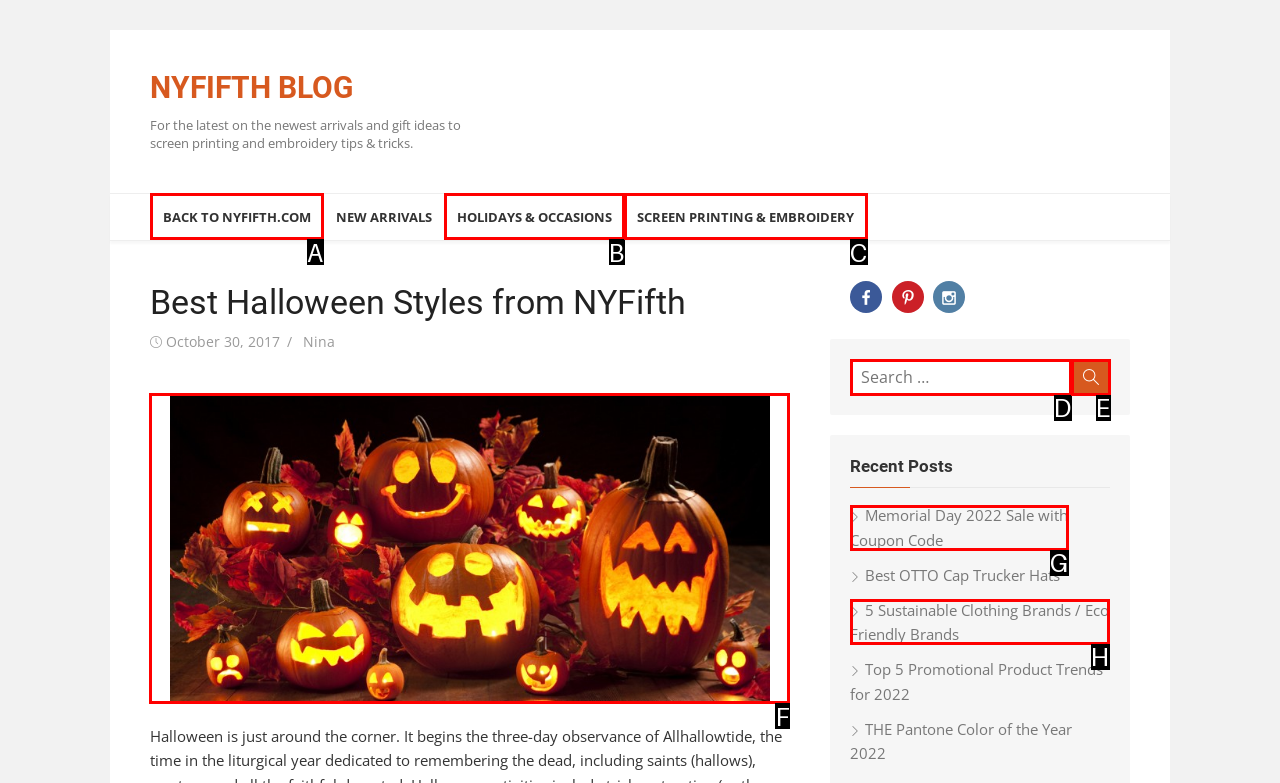Choose the HTML element that should be clicked to achieve this task: View Halloween styles
Respond with the letter of the correct choice.

F